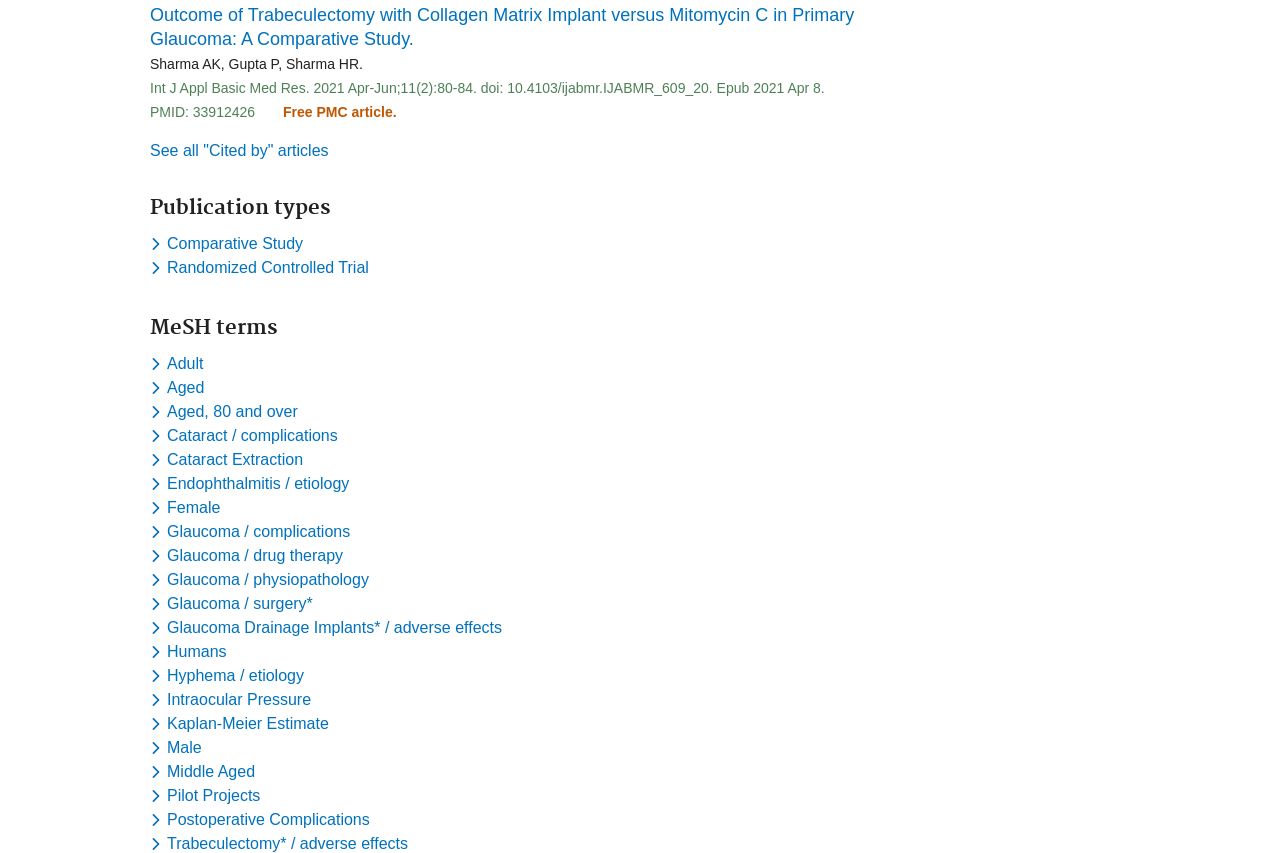Respond to the question with just a single word or phrase: 
Who are the authors of the research paper?

Sharma AK, Gupta P, Sharma HR